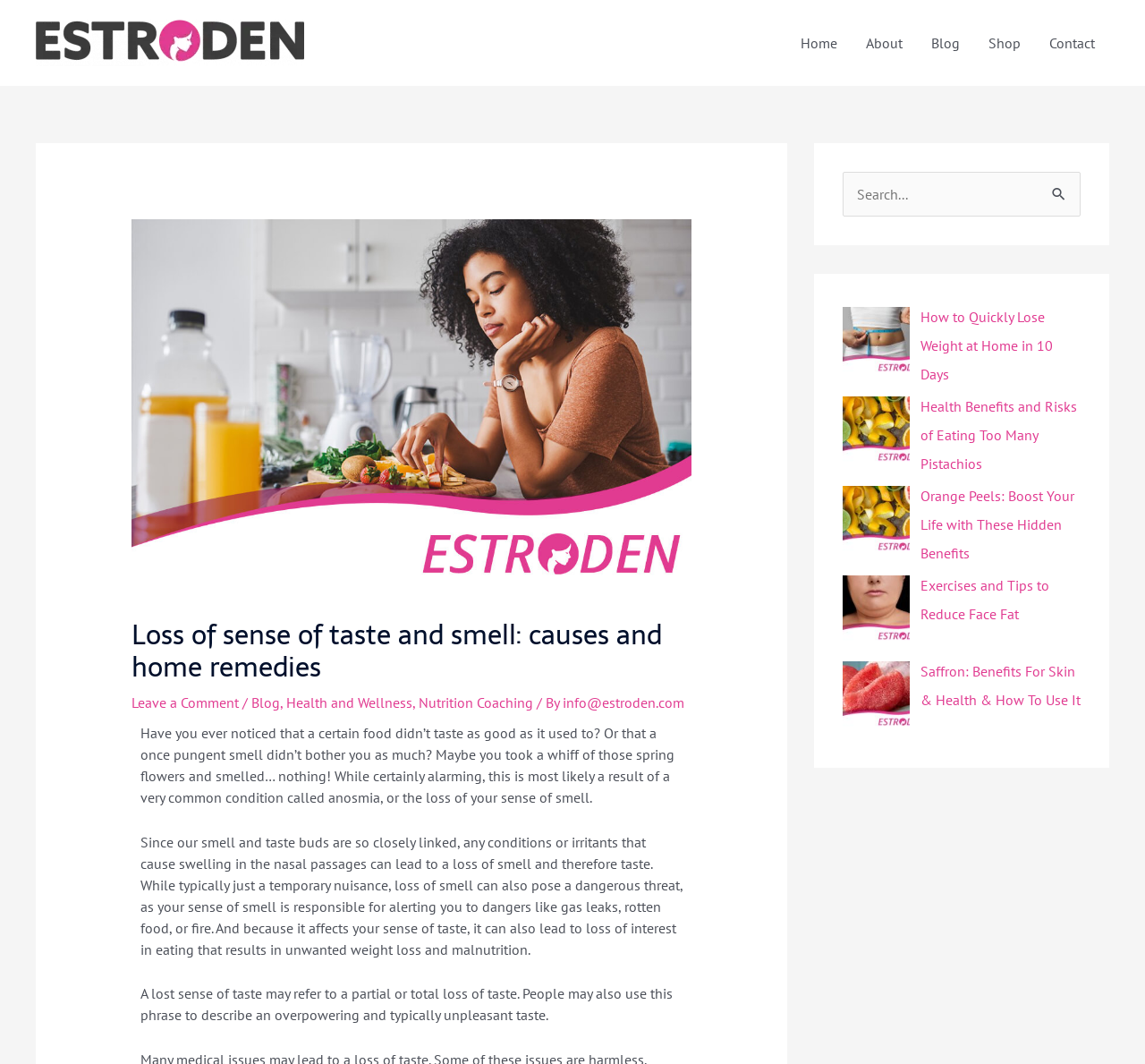What is the website's name?
Please respond to the question thoroughly and include all relevant details.

The website's name is Estroden, which can be found in the top-left corner of the webpage, both as a link and an image.